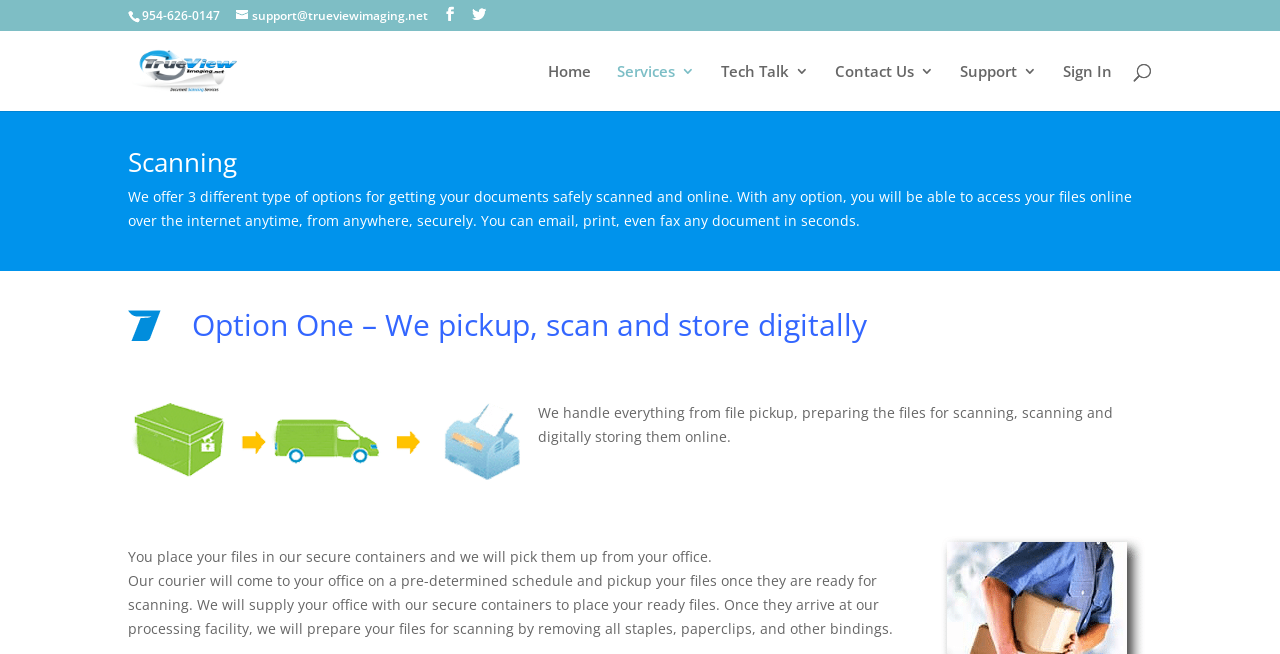Based on the image, give a detailed response to the question: What is the name of the company?

I found the name of the company by looking at the link element with the bounding box coordinates [0.103, 0.091, 0.272, 0.12] which contains the text 'TrueView Imaging'.